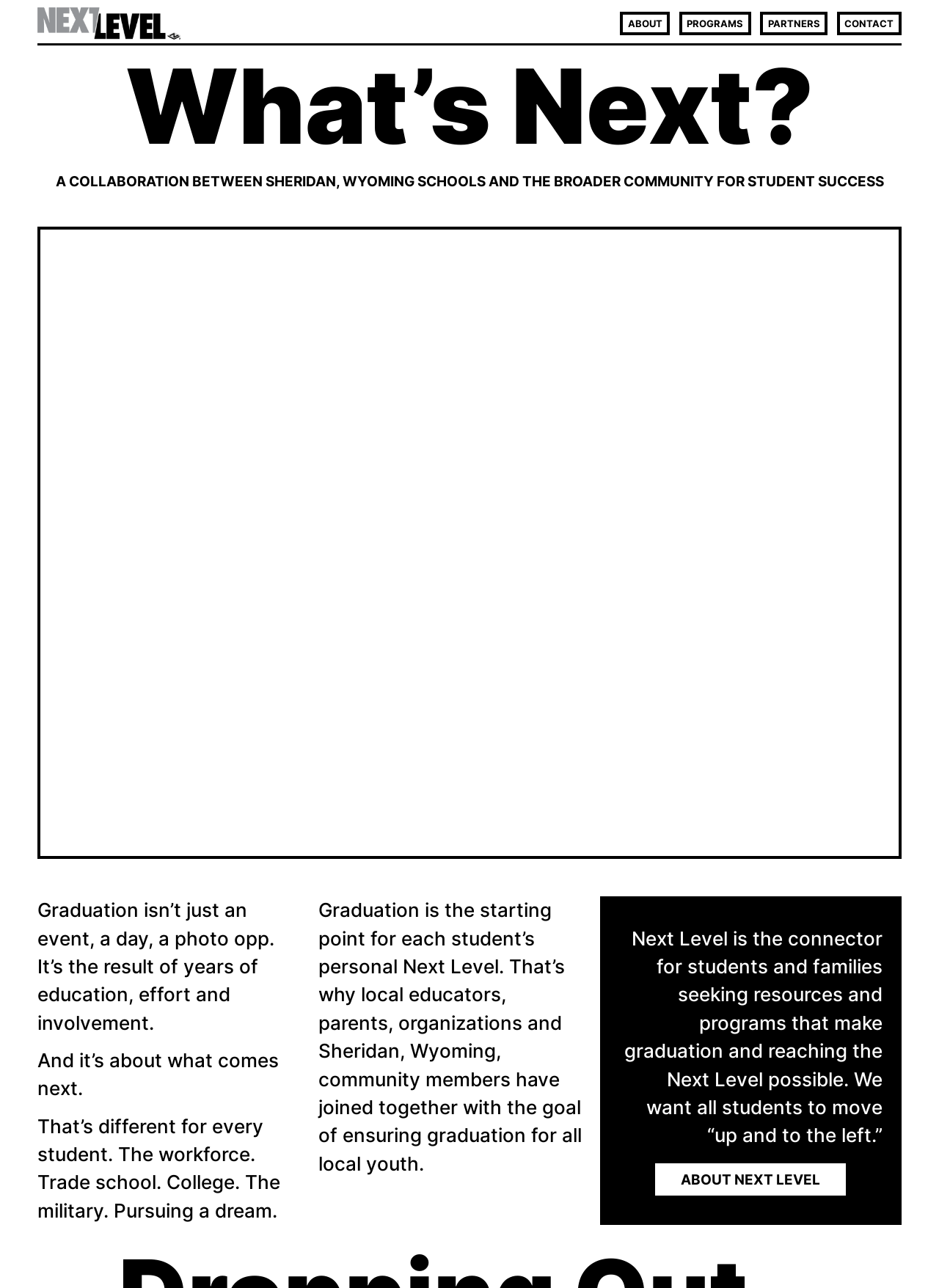Identify the bounding box coordinates for the UI element described by the following text: "About Next Level". Provide the coordinates as four float numbers between 0 and 1, in the format [left, top, right, bottom].

[0.694, 0.9, 0.905, 0.931]